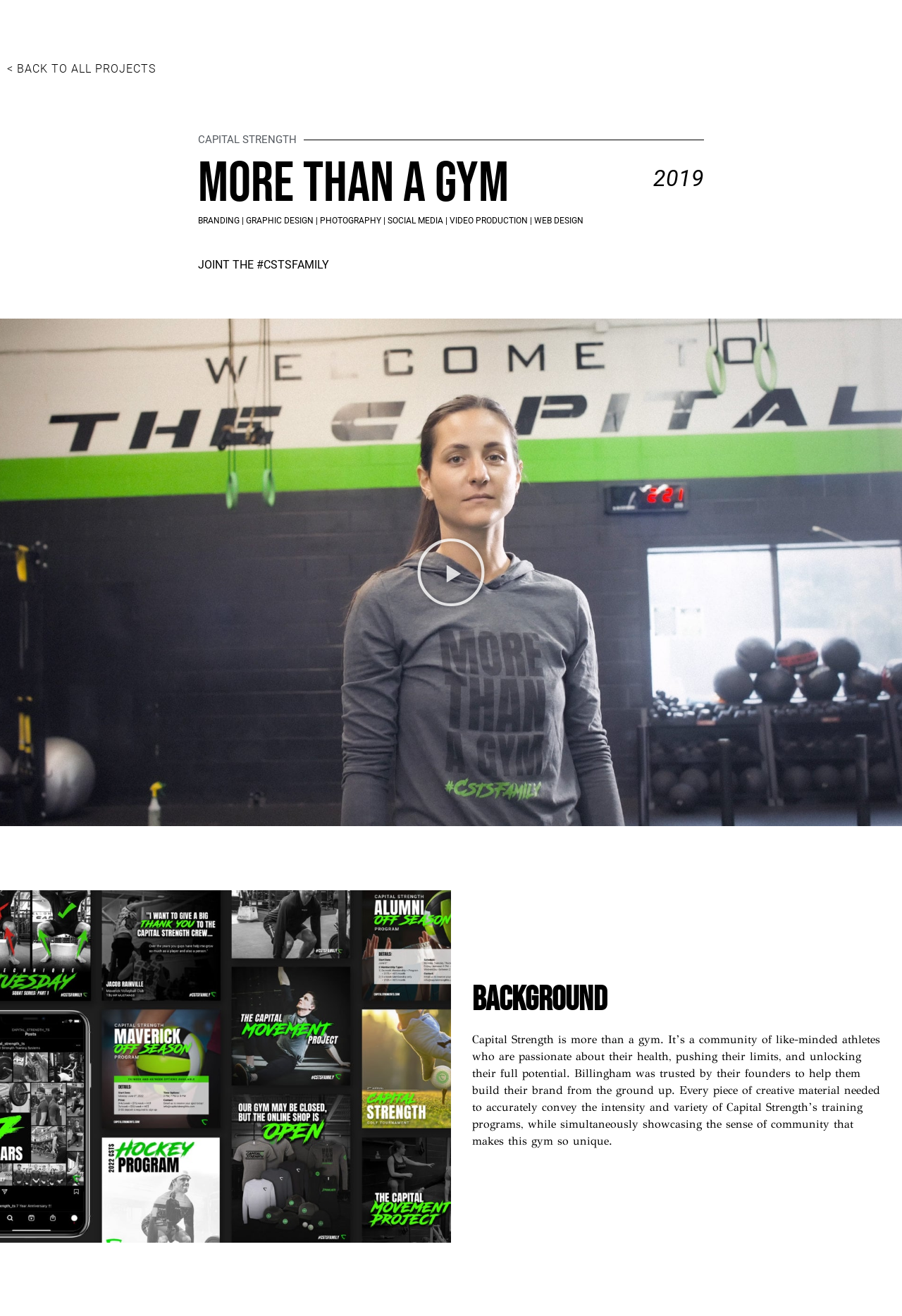Find the bounding box coordinates for the element that must be clicked to complete the instruction: "go back to all projects". The coordinates should be four float numbers between 0 and 1, indicated as [left, top, right, bottom].

[0.008, 0.047, 0.173, 0.057]